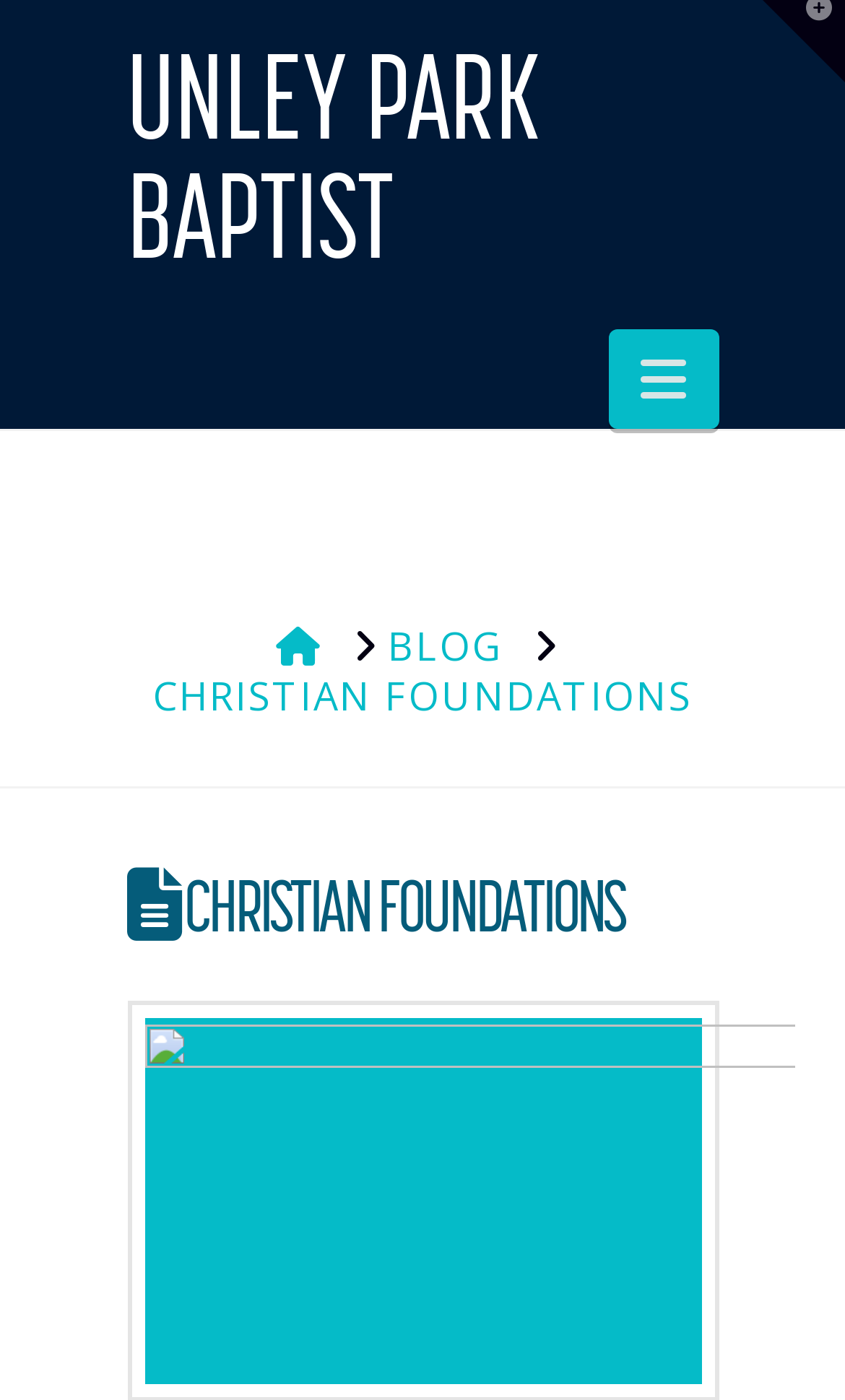Analyze the image and answer the question with as much detail as possible: 
Is the navigation menu expanded?

The button element with the text 'Navigation' has an attribute 'expanded' set to 'False', indicating that the navigation menu is not expanded.